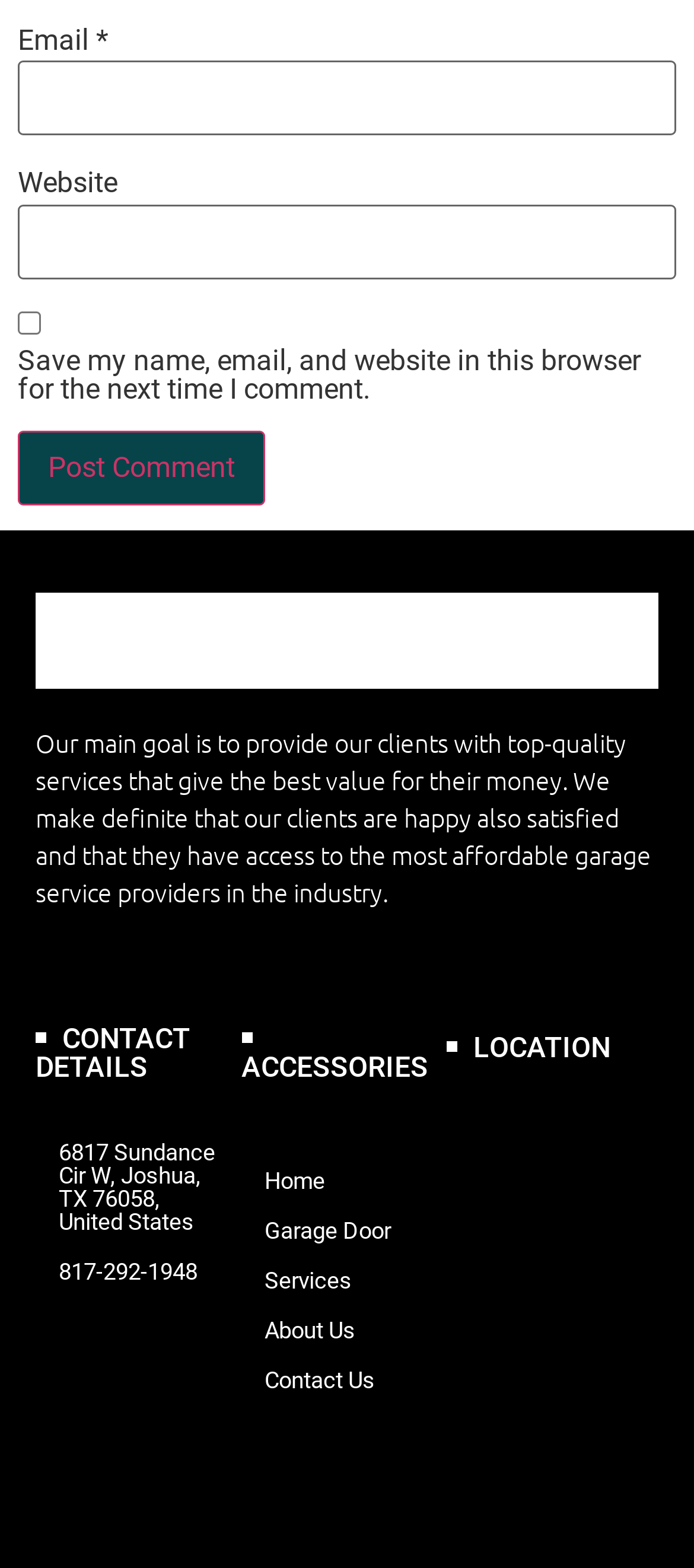Identify the coordinates of the bounding box for the element that must be clicked to accomplish the instruction: "Check the checkbox to save comment information".

[0.026, 0.199, 0.059, 0.214]